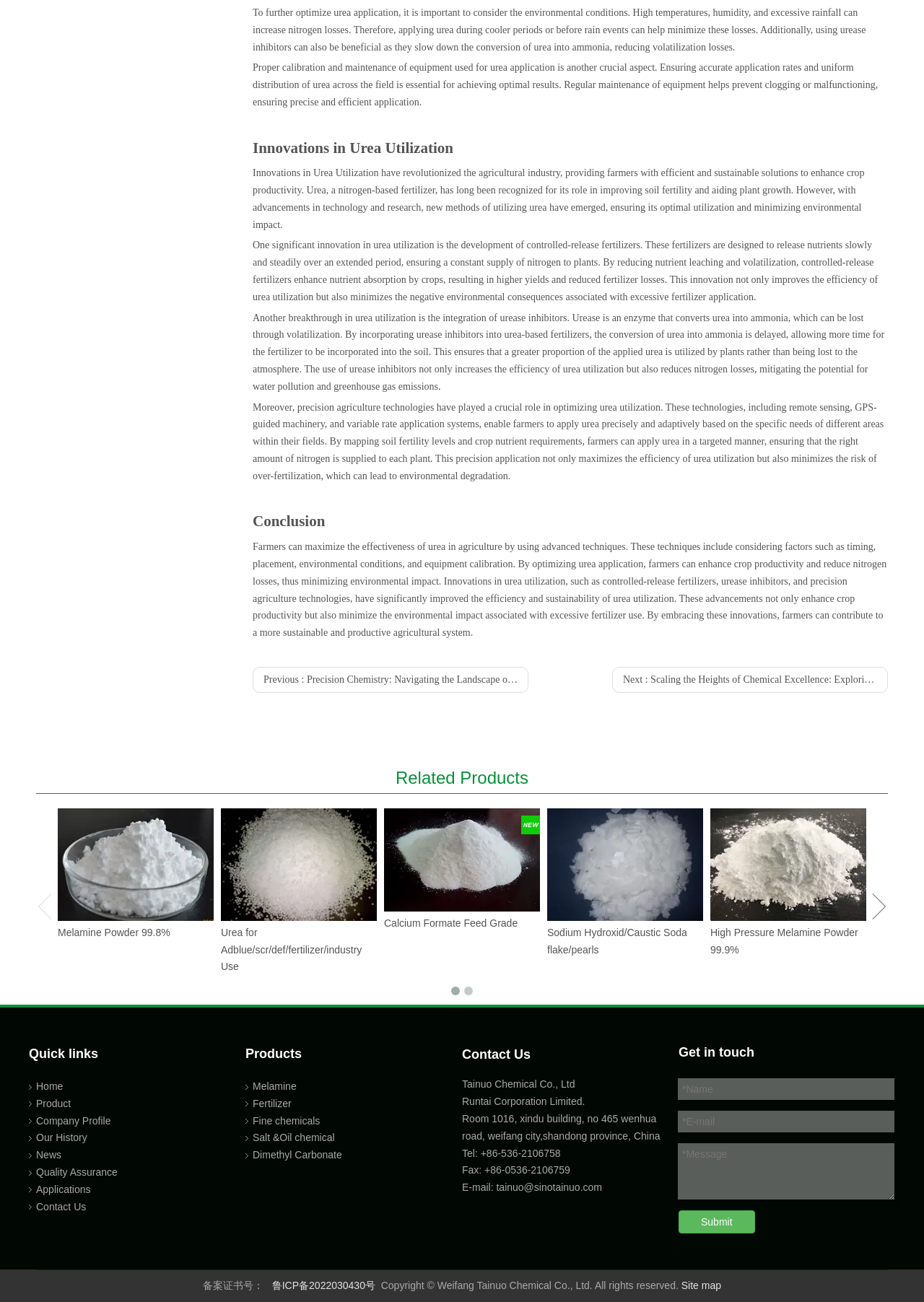Highlight the bounding box of the UI element that corresponds to this description: "Salt &Oil chemical".

[0.273, 0.869, 0.362, 0.878]